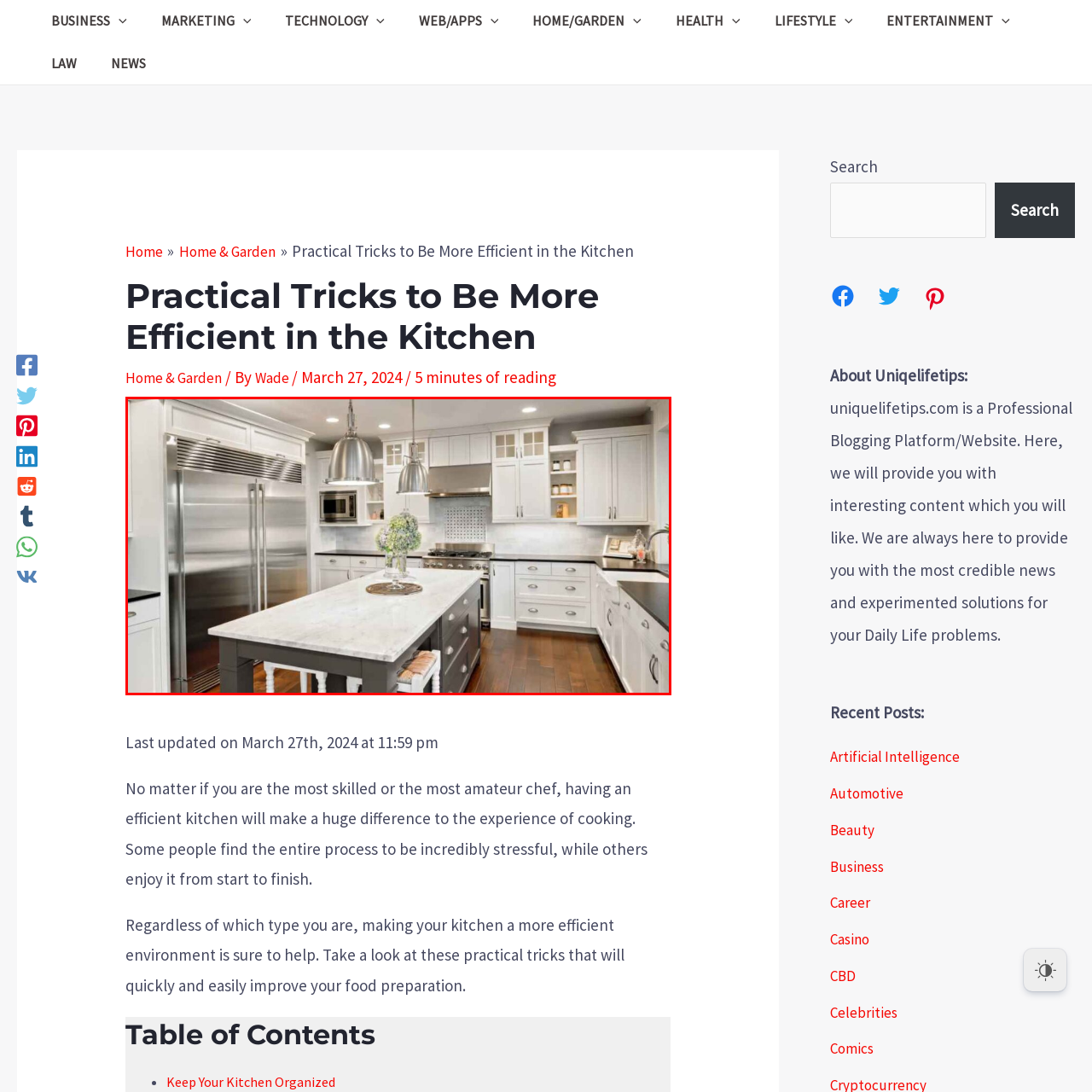Take a close look at the image marked with a red boundary and thoroughly answer the ensuing question using the information observed in the image:
What type of appliances are in the kitchen?

According to the caption, the kitchen is equipped with high-end stainless steel appliances, including a refrigerator and a range, which are seamlessly integrated into the cabinetry for a streamlined look.